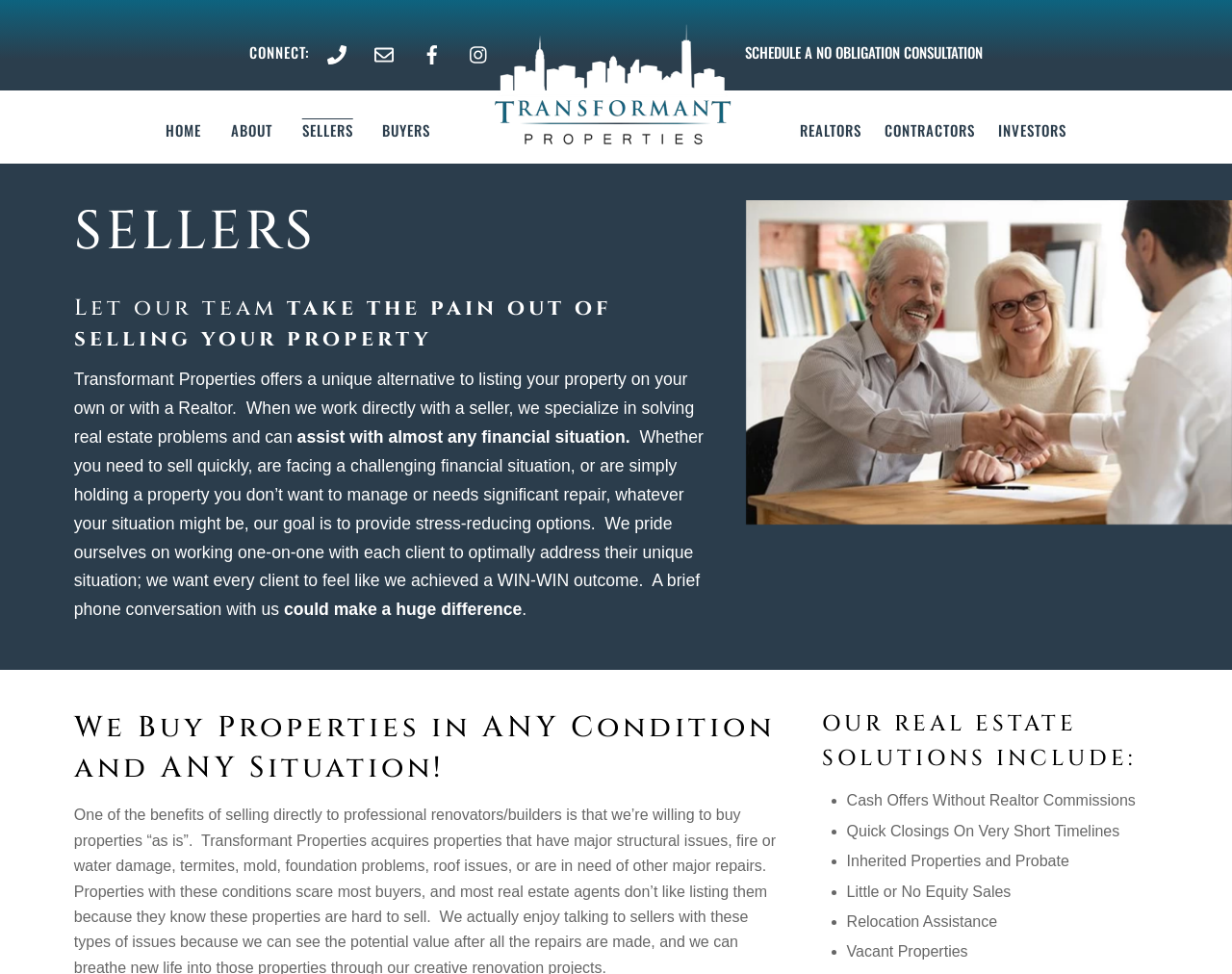Please identify the bounding box coordinates of the clickable element to fulfill the following instruction: "View sellers page". The coordinates should be four float numbers between 0 and 1, i.e., [left, top, right, bottom].

[0.06, 0.206, 0.582, 0.272]